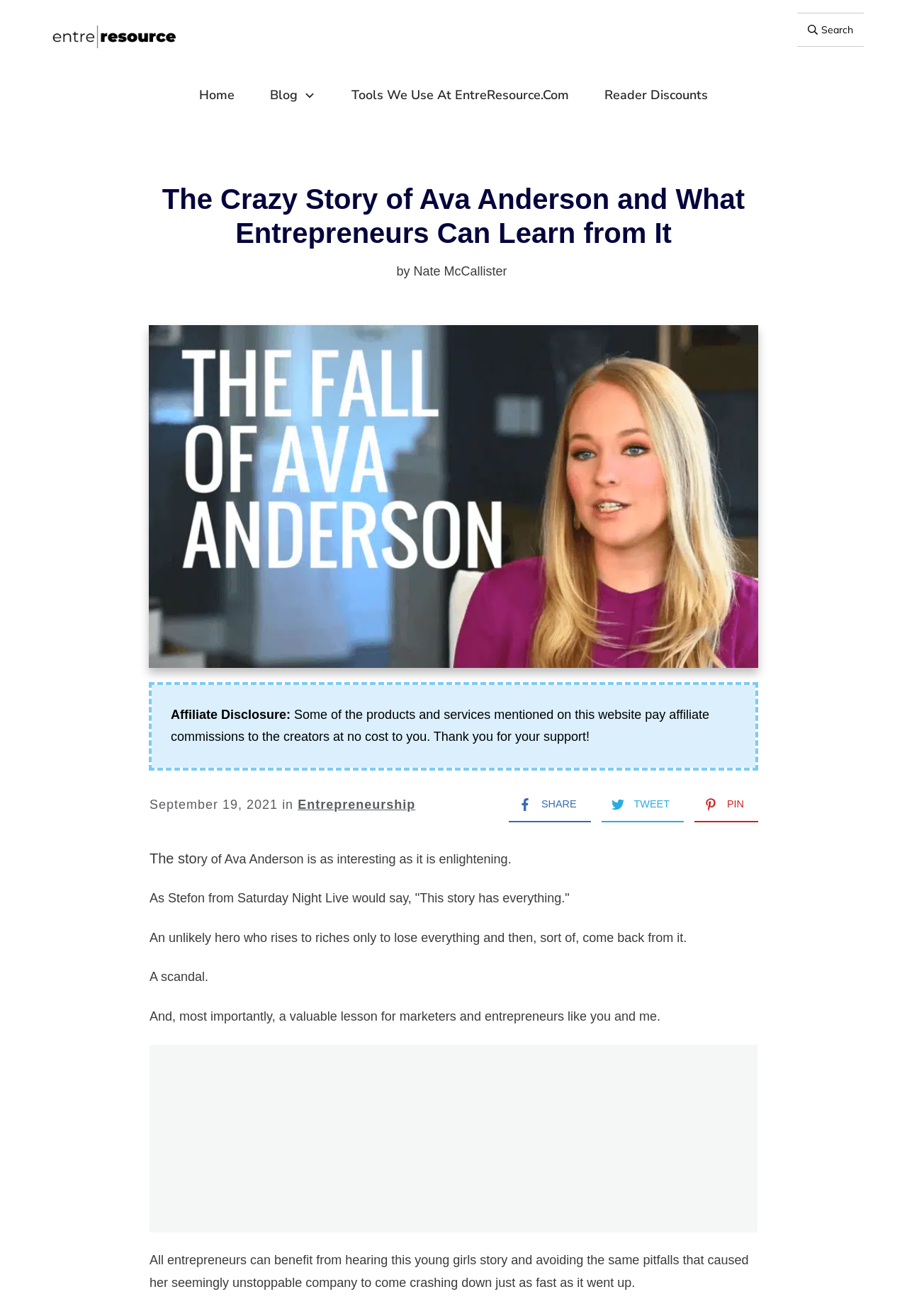Pinpoint the bounding box coordinates of the area that must be clicked to complete this instruction: "Learn about entrepreneurship".

[0.328, 0.606, 0.458, 0.617]